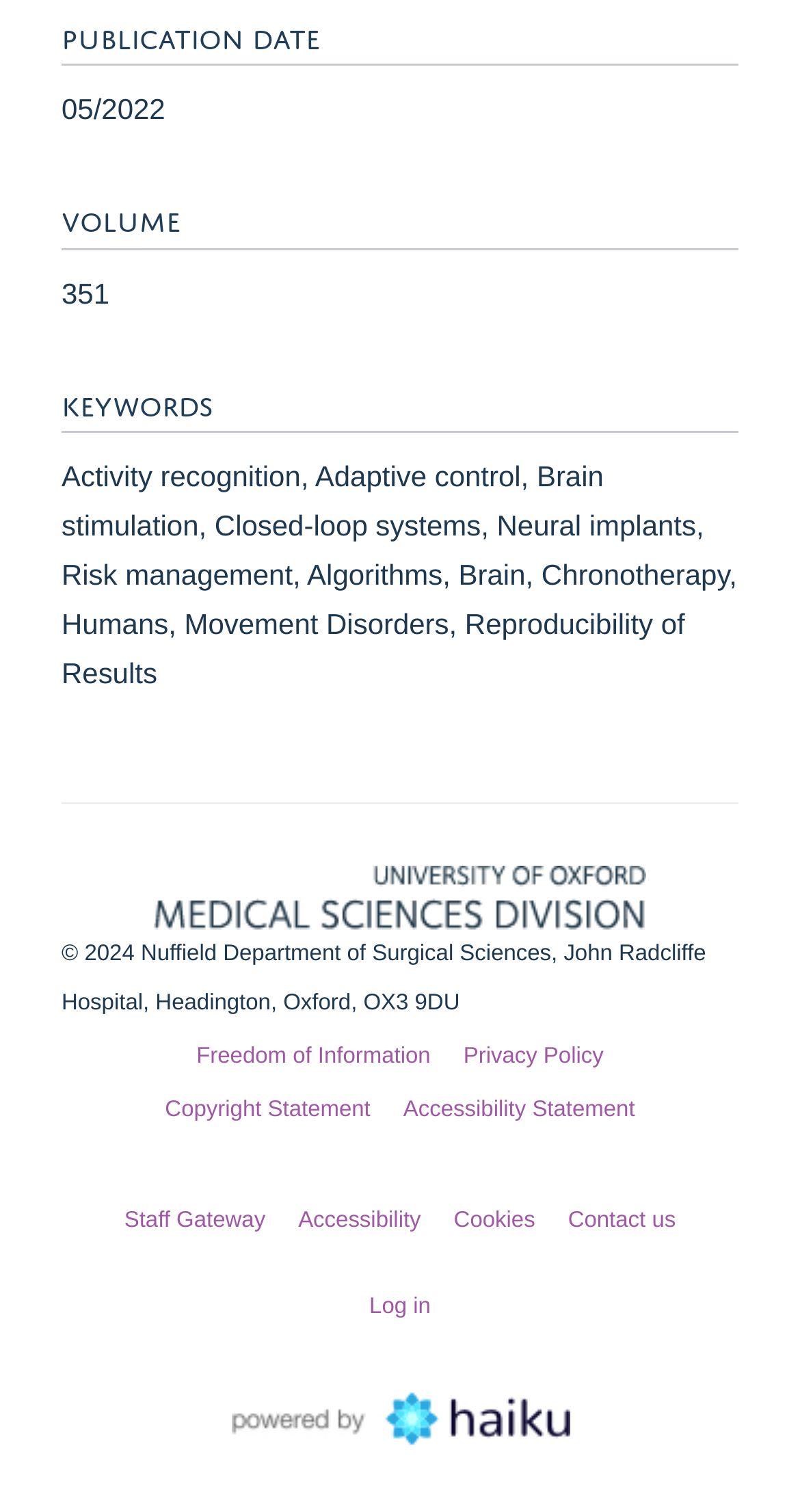What is the publication date of the current volume?
Please respond to the question with as much detail as possible.

The publication date can be found in the heading 'PUBLICATION DATE' which is located at the top of the page, and the corresponding static text is '05/2022'.